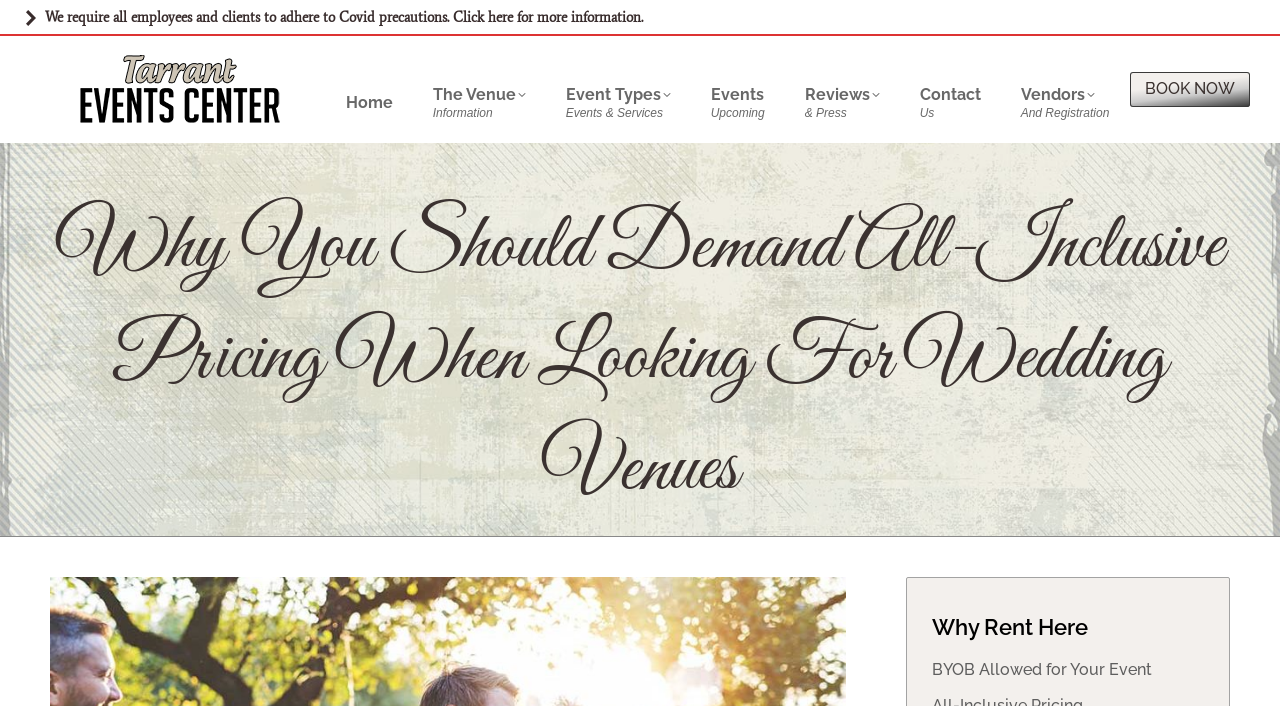What is the name of the wedding venue?
Please respond to the question with a detailed and thorough explanation.

The name of the wedding venue can be found in the top-left corner of the webpage, where it is written as 'Tarrant Events Center' with an accompanying image.